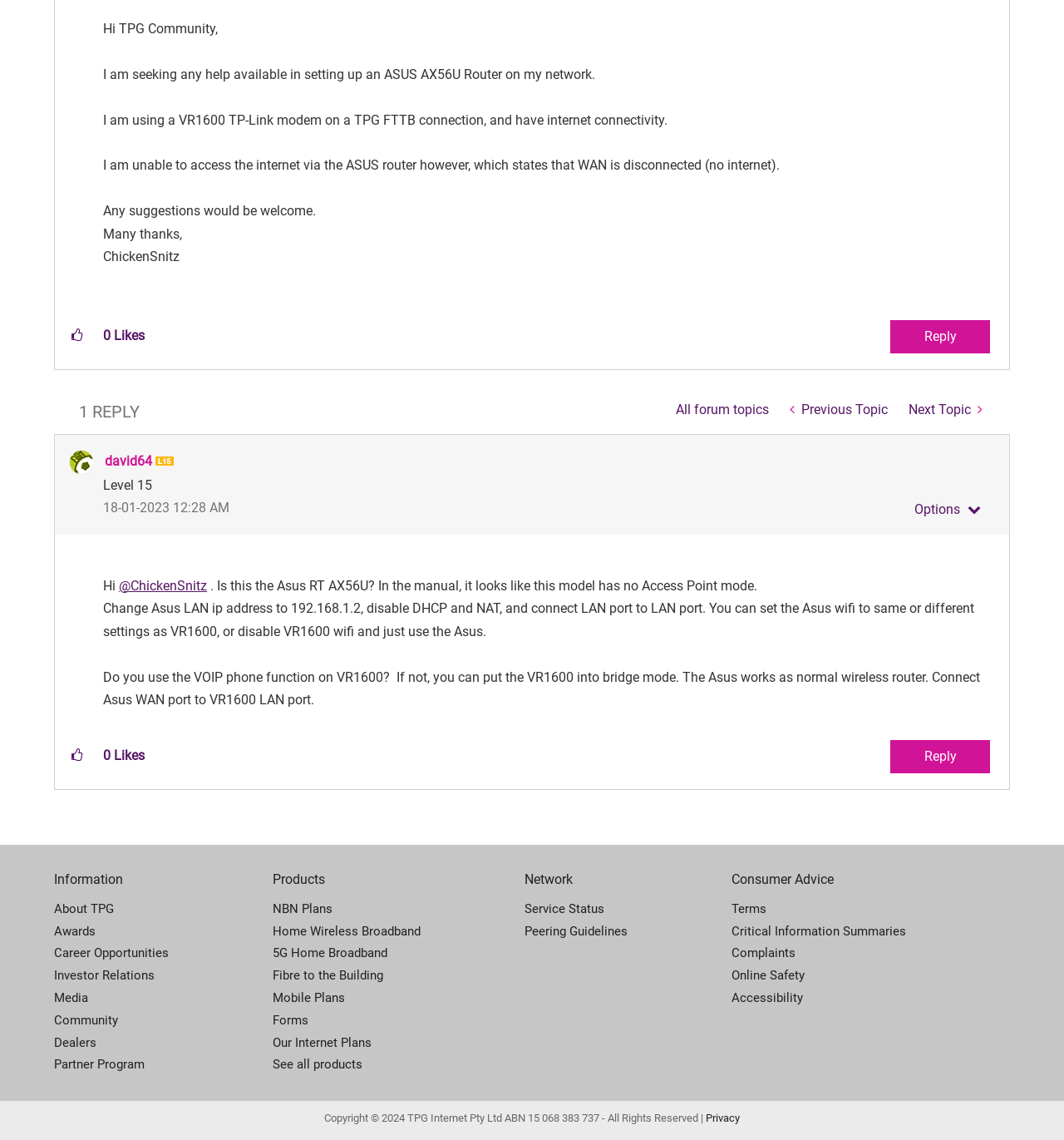Find the bounding box coordinates for the HTML element described as: "Critical Information Summaries". The coordinates should consist of four float values between 0 and 1, i.e., [left, top, right, bottom].

[0.688, 0.807, 0.949, 0.827]